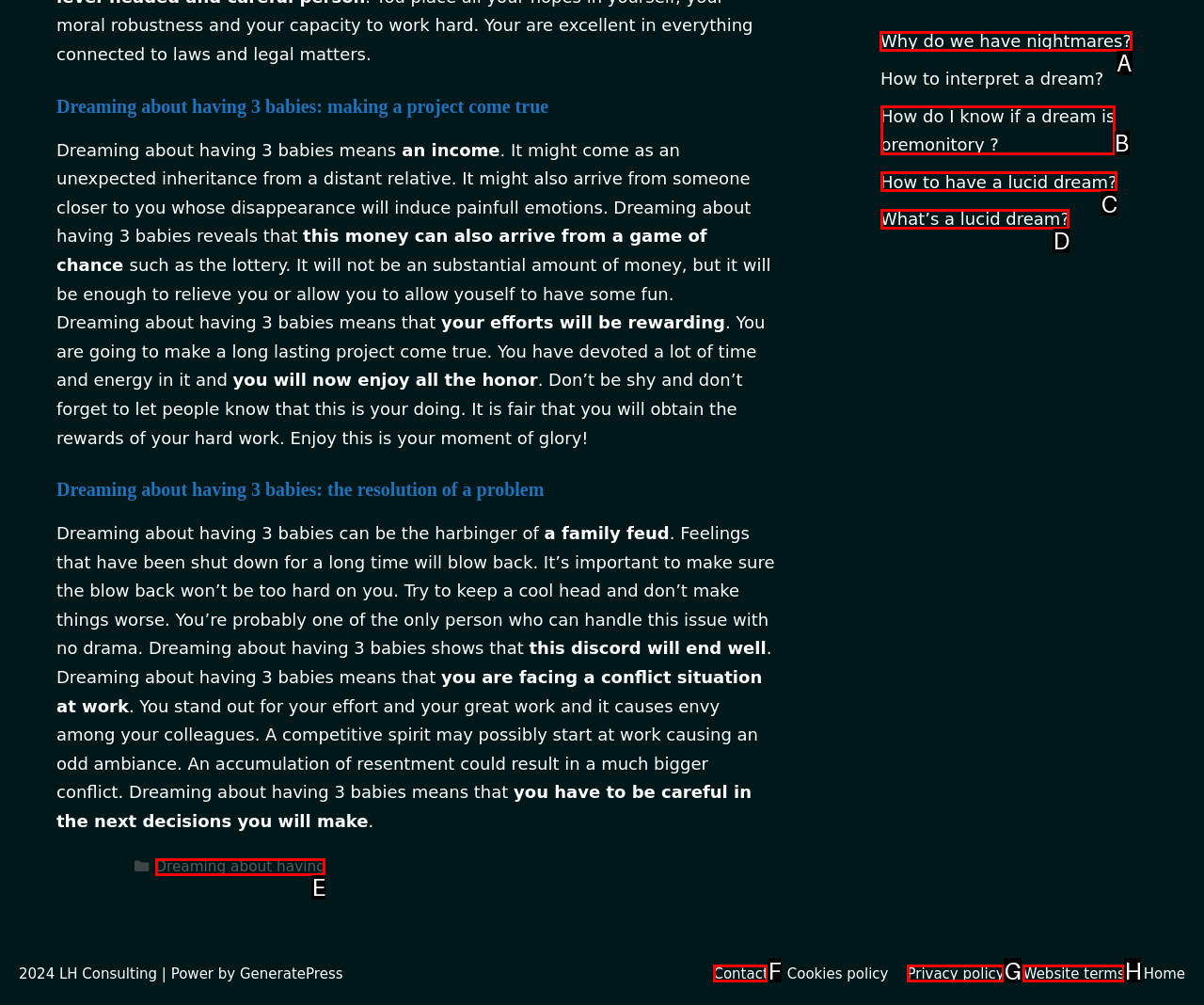For the task "Click on 'Why do we have nightmares?'", which option's letter should you click? Answer with the letter only.

A